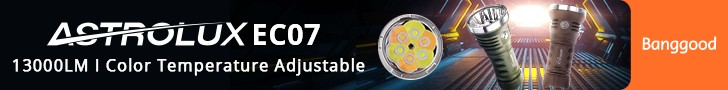Elaborate on all the elements present in the image.

The image features a vibrant promotional banner for the ASTROLUX EC07 flashlight, showcasing its impressive specifications. The text highlights its maximum output of 13,000 lumens and the feature of adjustable color temperature, indicating versatility for various lighting needs. Accompanying the text are sleek images of the flashlight, illustrating its modern design and multiple usage options. The banner's backdrop features dynamic lighting effects, enhancing the allure of the product and inviting potential customers to explore the capabilities of the ASTROLUX EC07, available through Banggood.